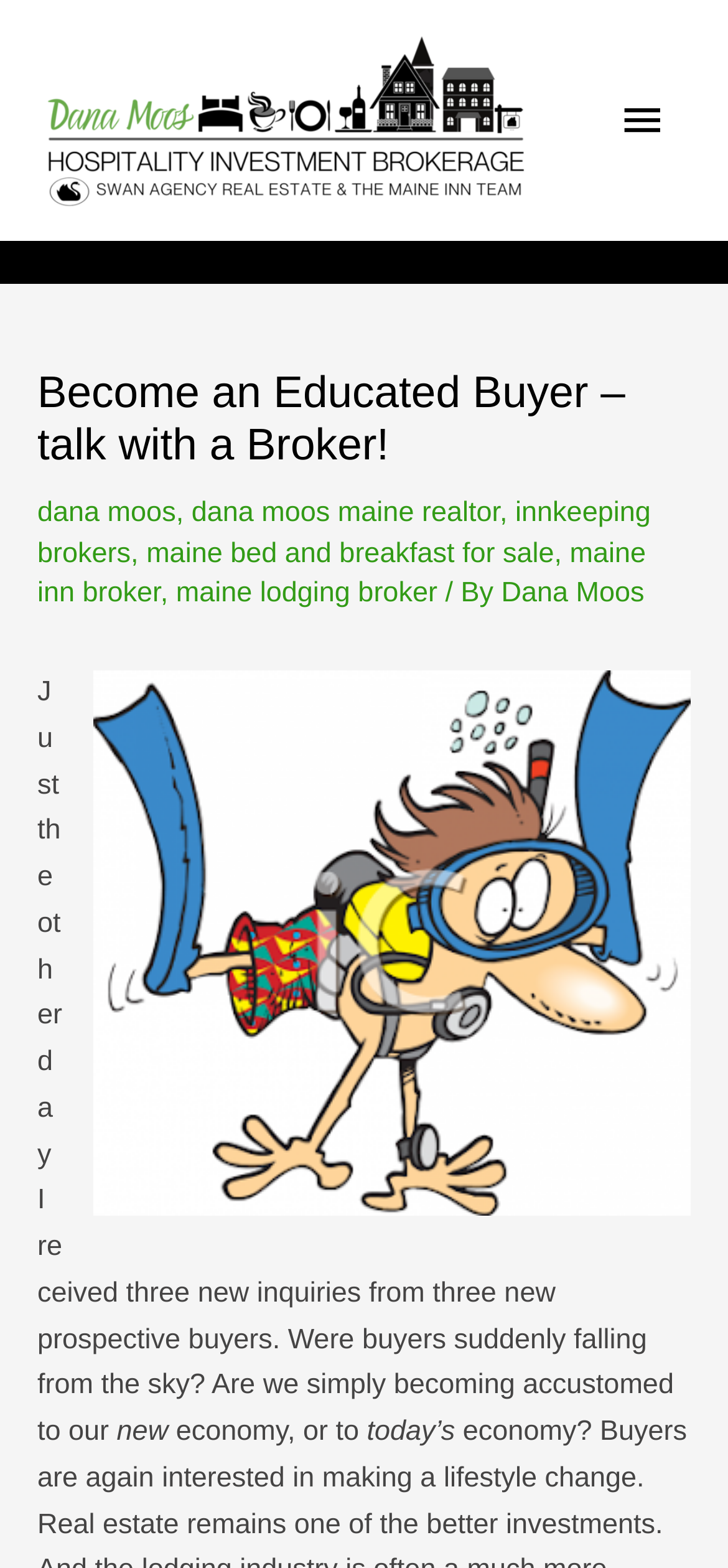Determine the bounding box coordinates of the section to be clicked to follow the instruction: "Contact Dana Moos, Hospitality Investment Broker". The coordinates should be given as four float numbers between 0 and 1, formatted as [left, top, right, bottom].

[0.051, 0.317, 0.242, 0.337]